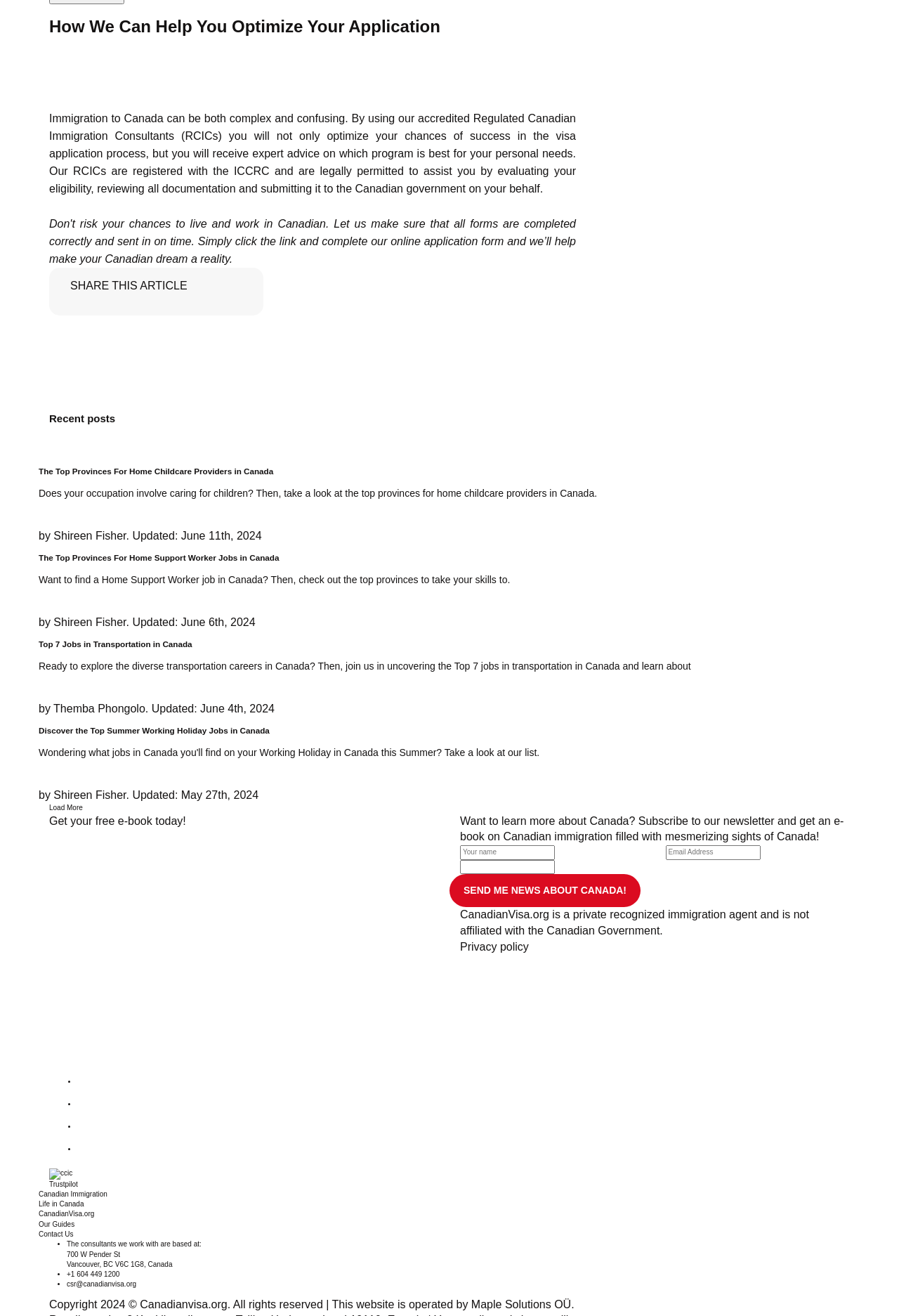Respond with a single word or phrase:
How many recent posts are listed on this webpage?

4